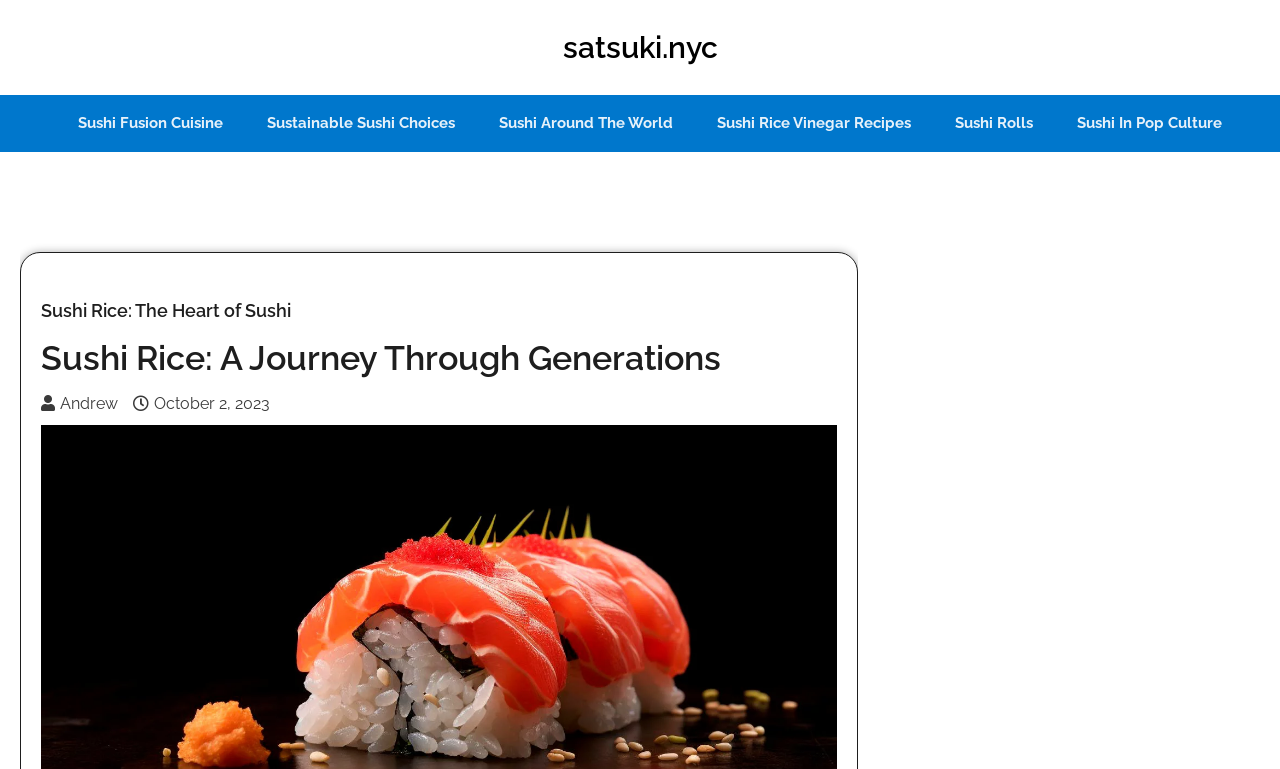Identify the bounding box coordinates of the clickable region to carry out the given instruction: "explore Sushi Around The World".

[0.374, 0.124, 0.541, 0.197]